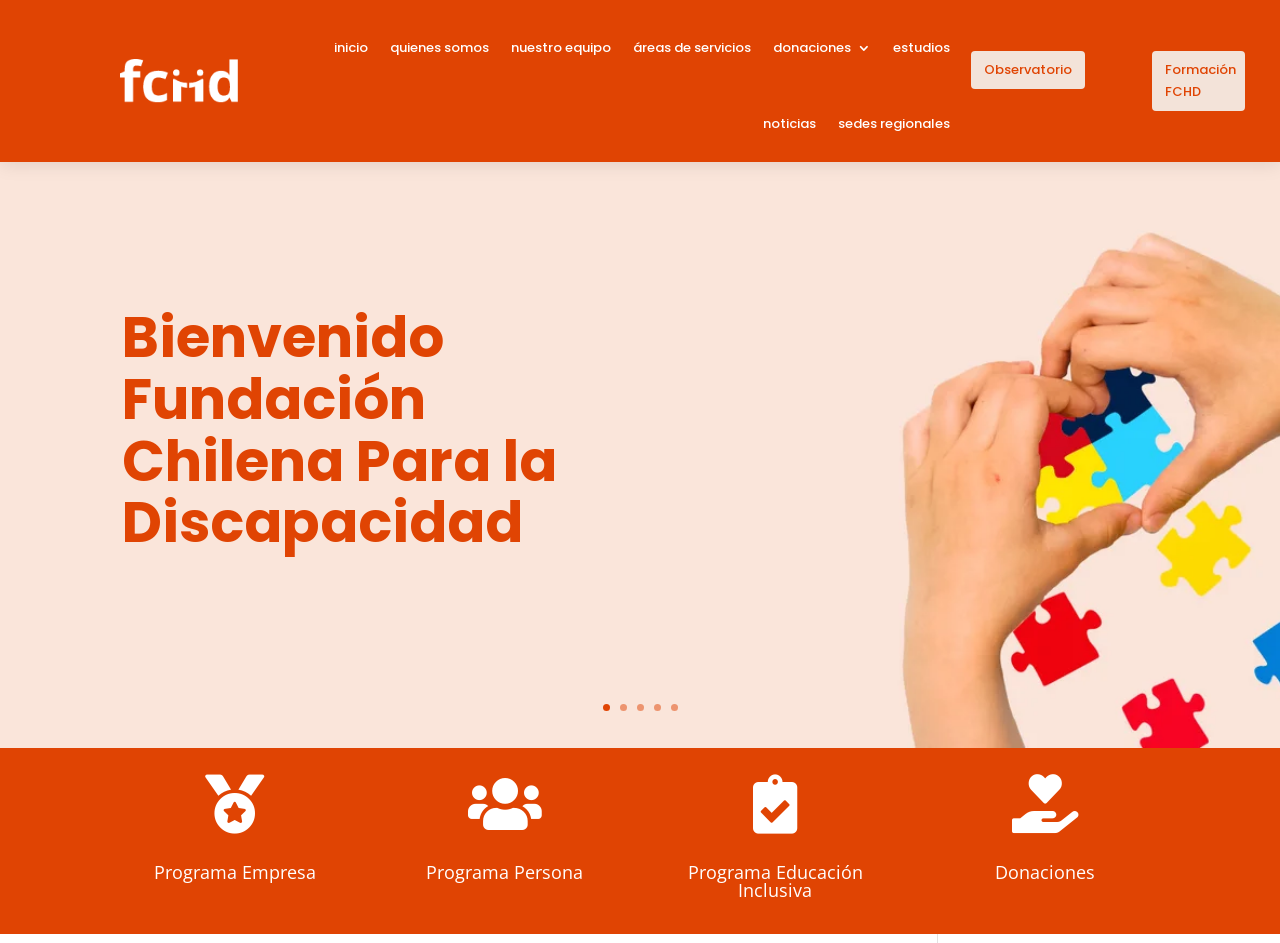Find the bounding box coordinates of the area to click in order to follow the instruction: "explore estudios".

[0.698, 0.011, 0.742, 0.091]